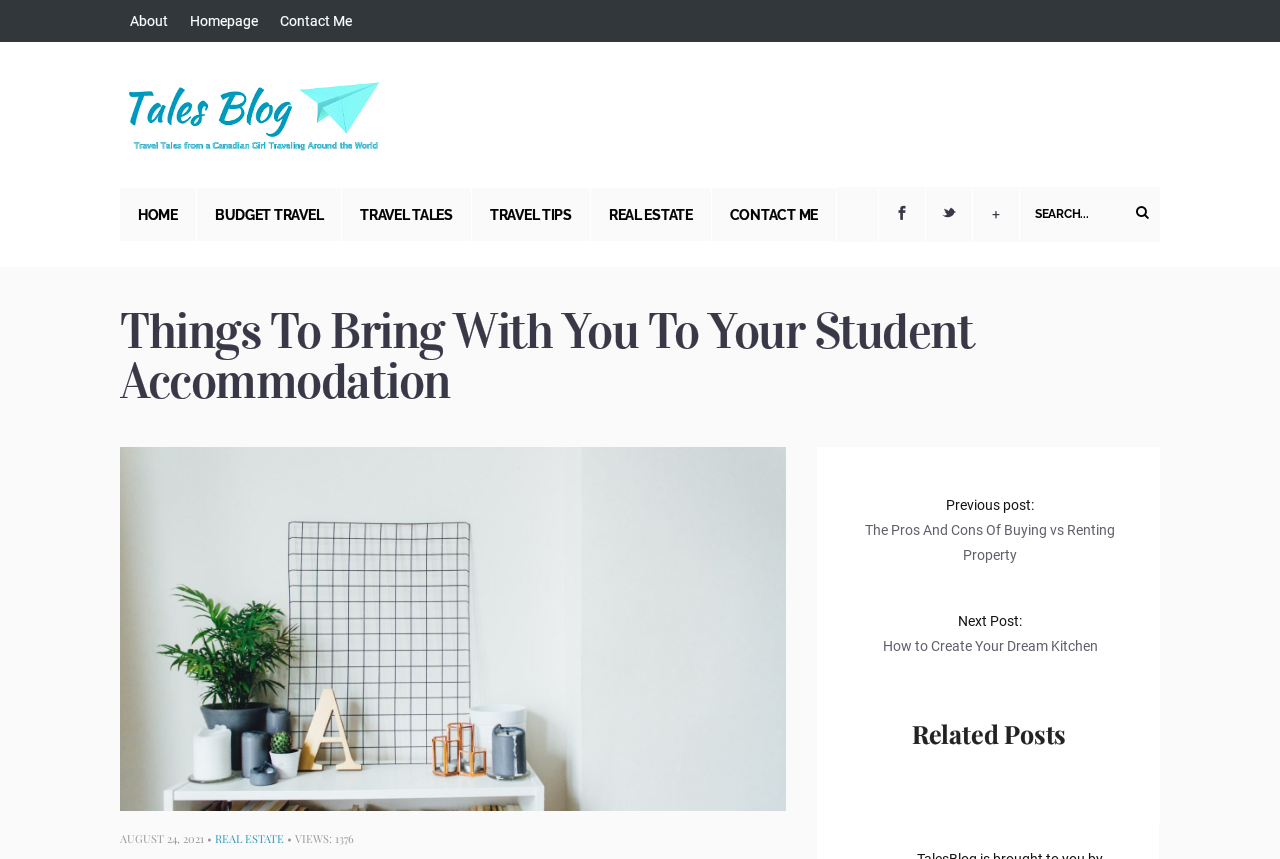Predict the bounding box coordinates of the area that should be clicked to accomplish the following instruction: "view contact me page". The bounding box coordinates should consist of four float numbers between 0 and 1, i.e., [left, top, right, bottom].

[0.214, 0.0, 0.28, 0.049]